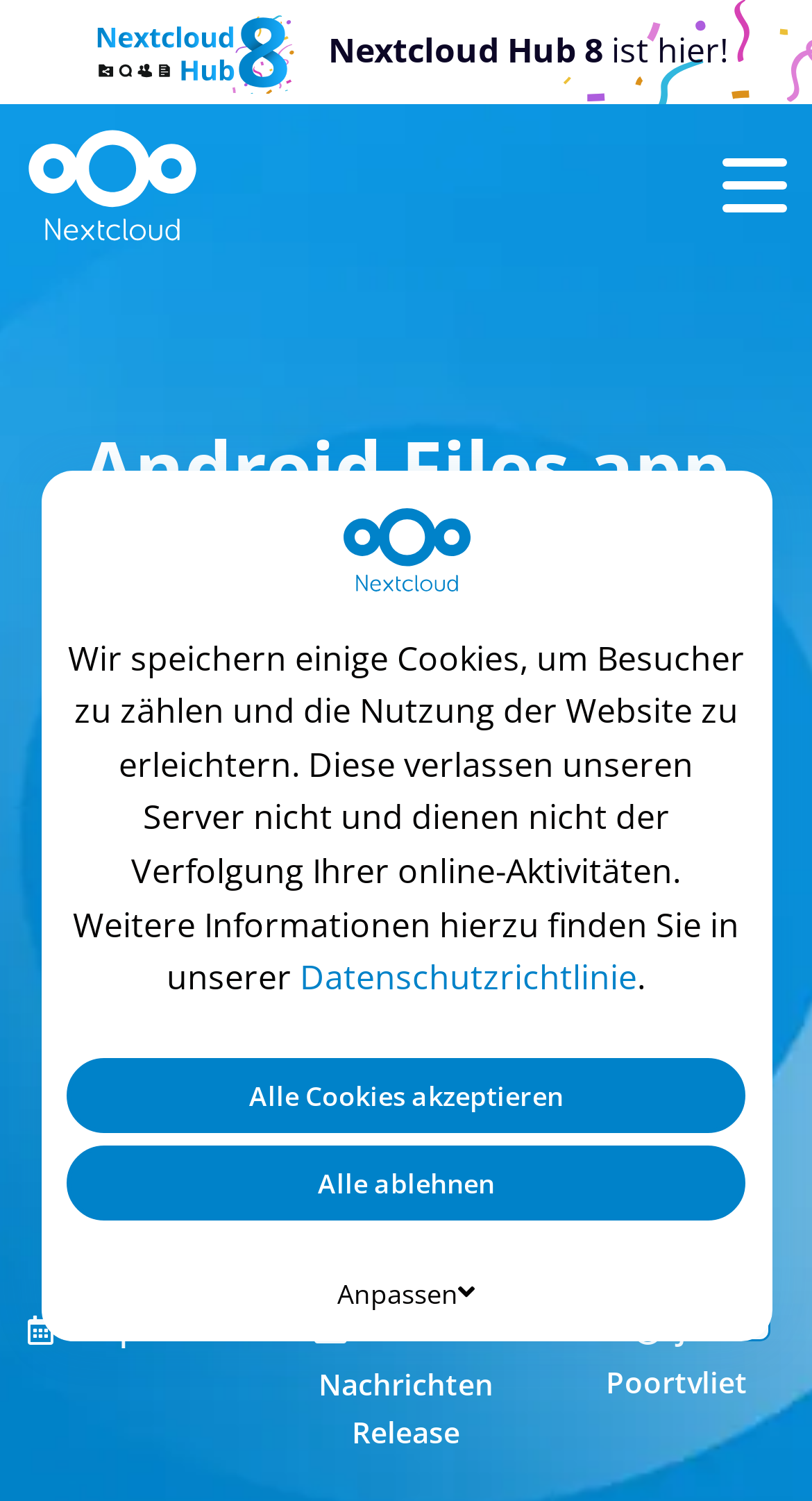Locate the bounding box coordinates for the element described below: "Nextcloud Hub 8 ist hier!". The coordinates must be four float values between 0 and 1, formatted as [left, top, right, bottom].

[0.404, 0.017, 0.896, 0.052]